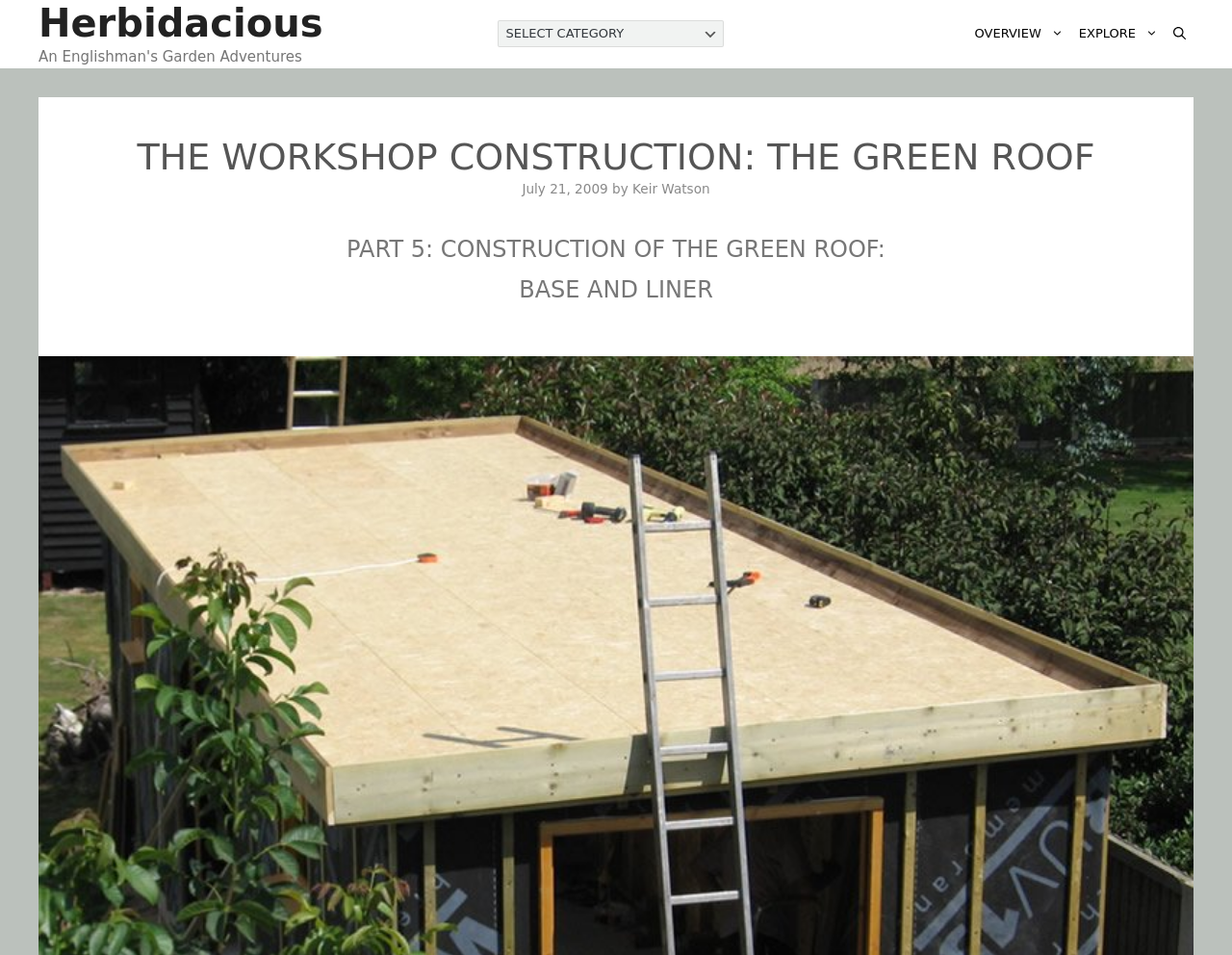Please look at the image and answer the question with a detailed explanation: What are the main navigation options?

The main navigation options can be found in the primary navigation menu, which includes links to 'OVERVIEW', 'EXPLORE', and 'Open Search Bar'.